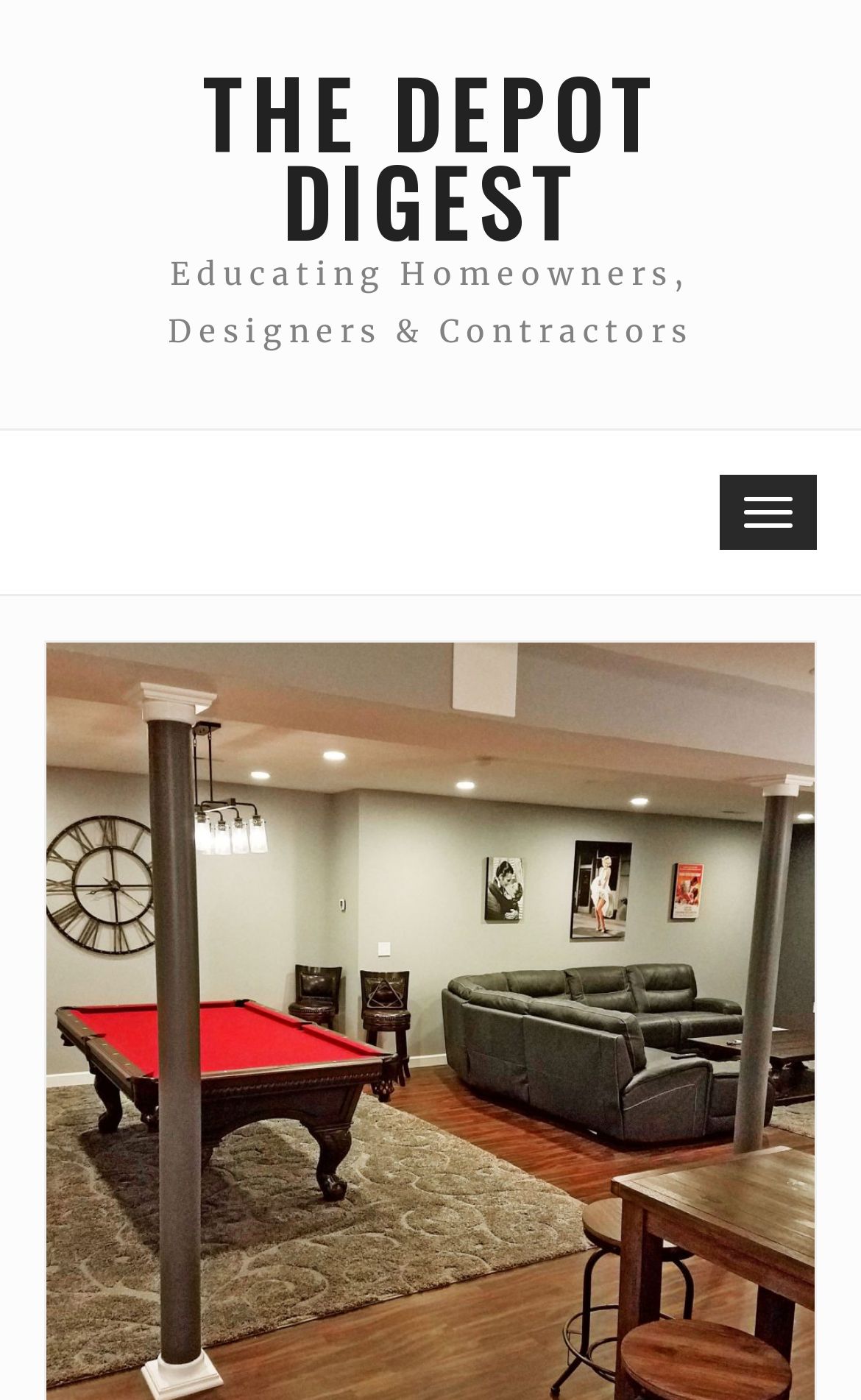Please specify the bounding box coordinates in the format (top-left x, top-left y, bottom-right x, bottom-right y), with all values as floating point numbers between 0 and 1. Identify the bounding box of the UI element described by: Rixt – Frisian poets pack

None